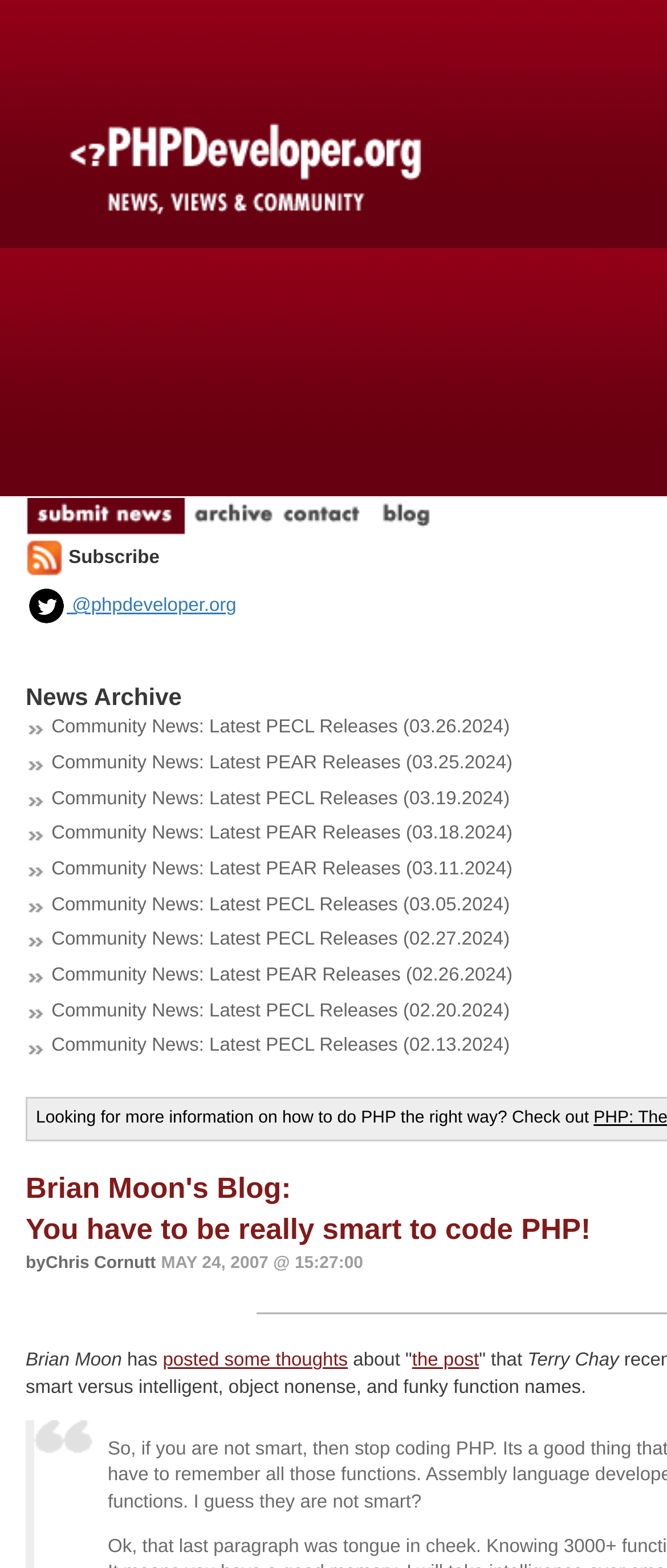Specify the bounding box coordinates of the element's area that should be clicked to execute the given instruction: "Visit the PHPDeveloper website". The coordinates should be four float numbers between 0 and 1, i.e., [left, top, right, bottom].

[0.038, 0.072, 0.654, 0.086]